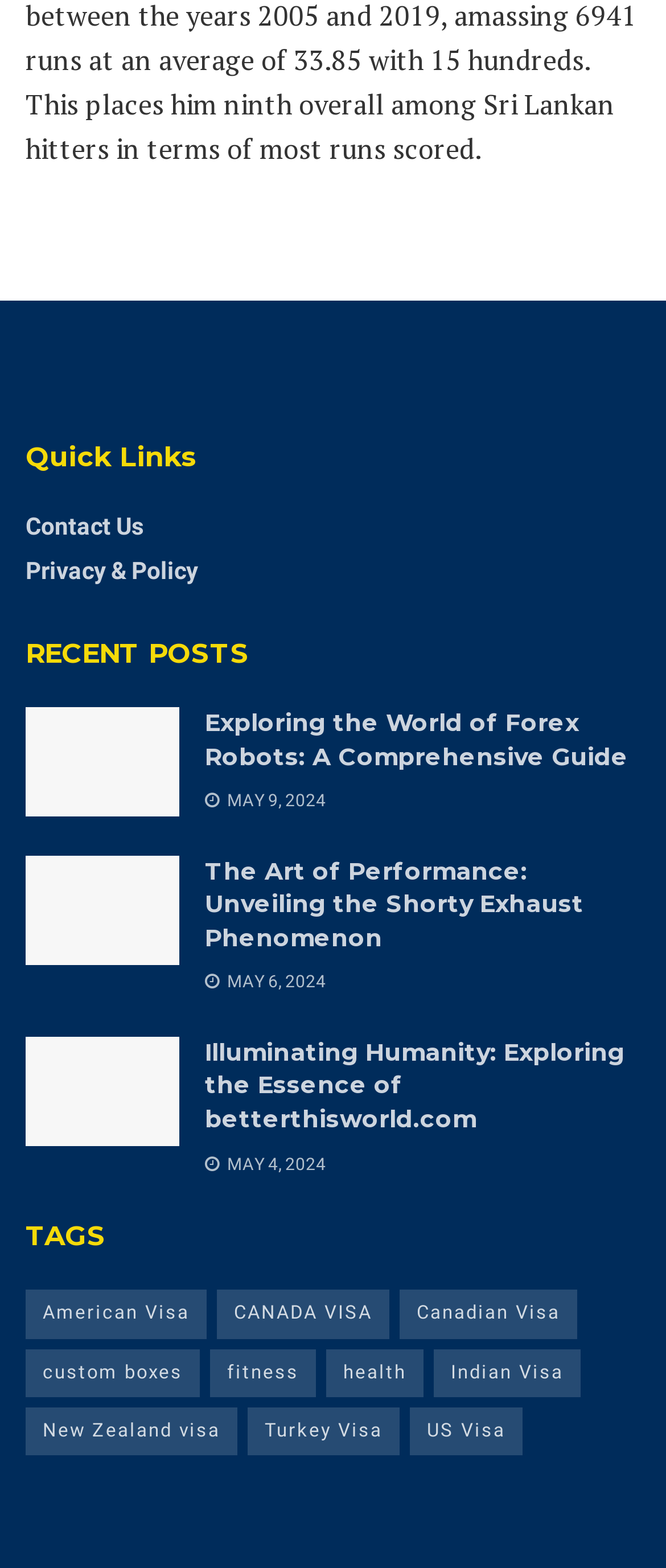Please provide the bounding box coordinates for the UI element as described: "Canadian Visa". The coordinates must be four floats between 0 and 1, represented as [left, top, right, bottom].

[0.6, 0.823, 0.867, 0.854]